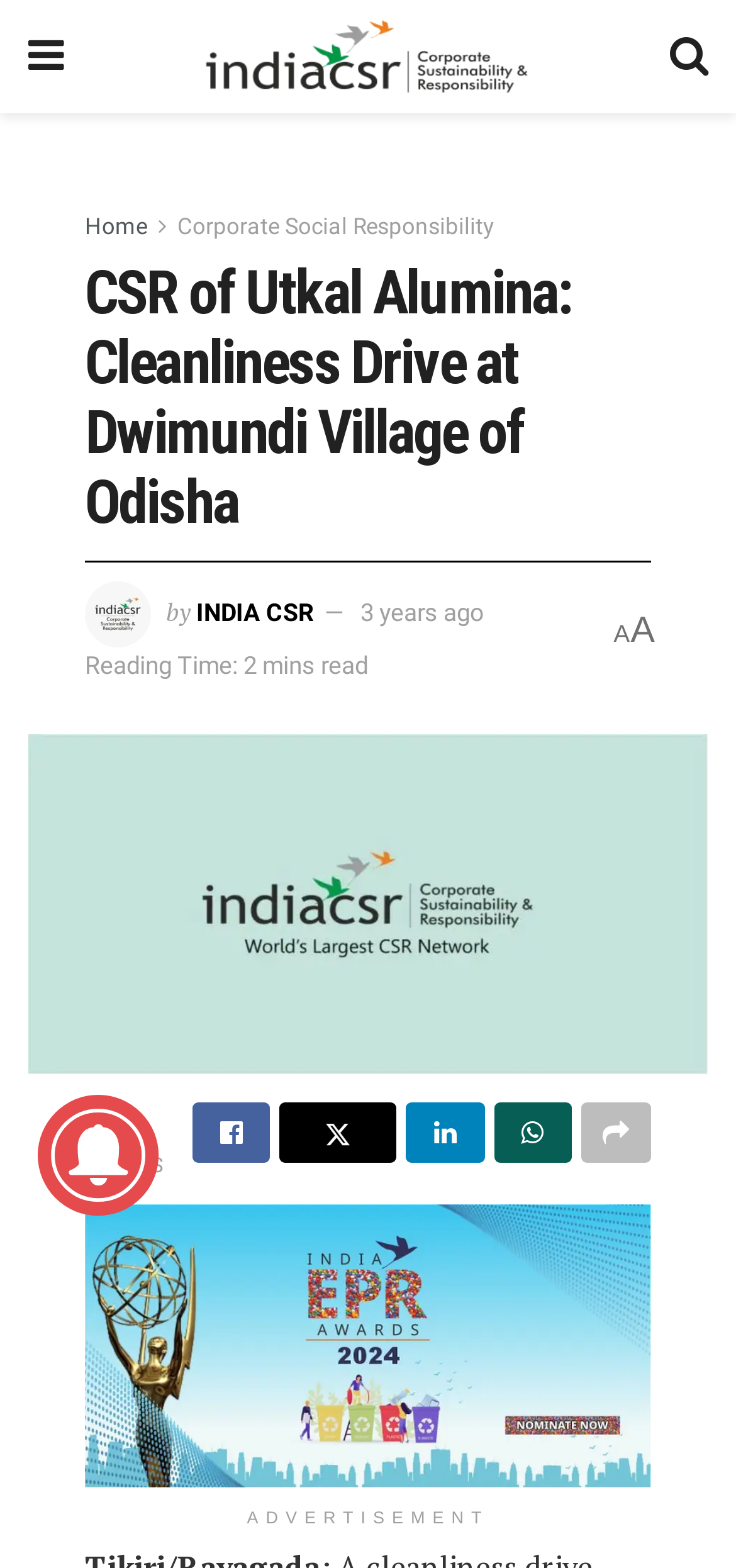Using the format (top-left x, top-left y, bottom-right x, bottom-right y), provide the bounding box coordinates for the described UI element. All values should be floating point numbers between 0 and 1: Mary Ann

None